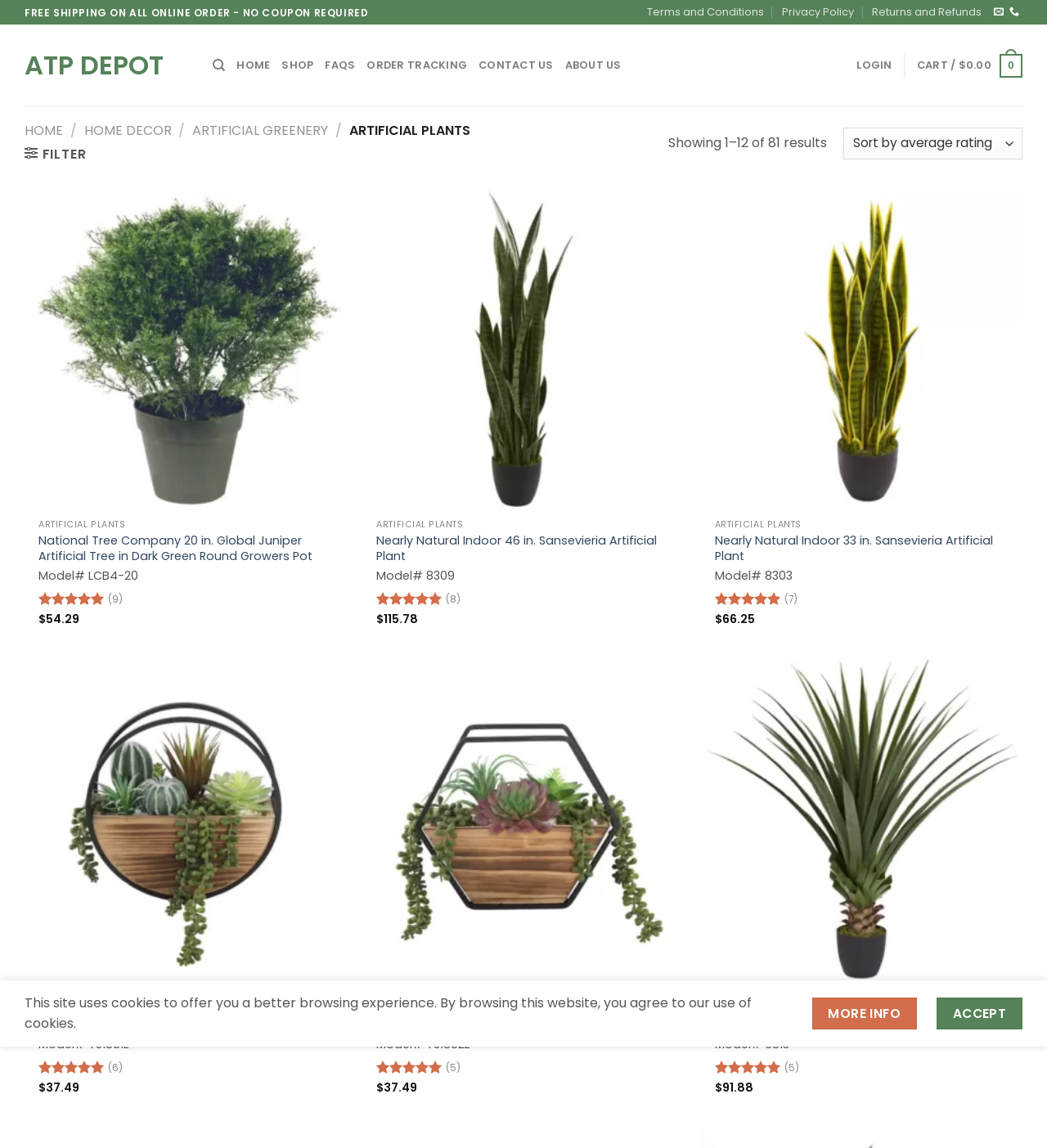Can you specify the bounding box coordinates of the area that needs to be clicked to fulfill the following instruction: "Track orders"?

[0.35, 0.043, 0.446, 0.072]